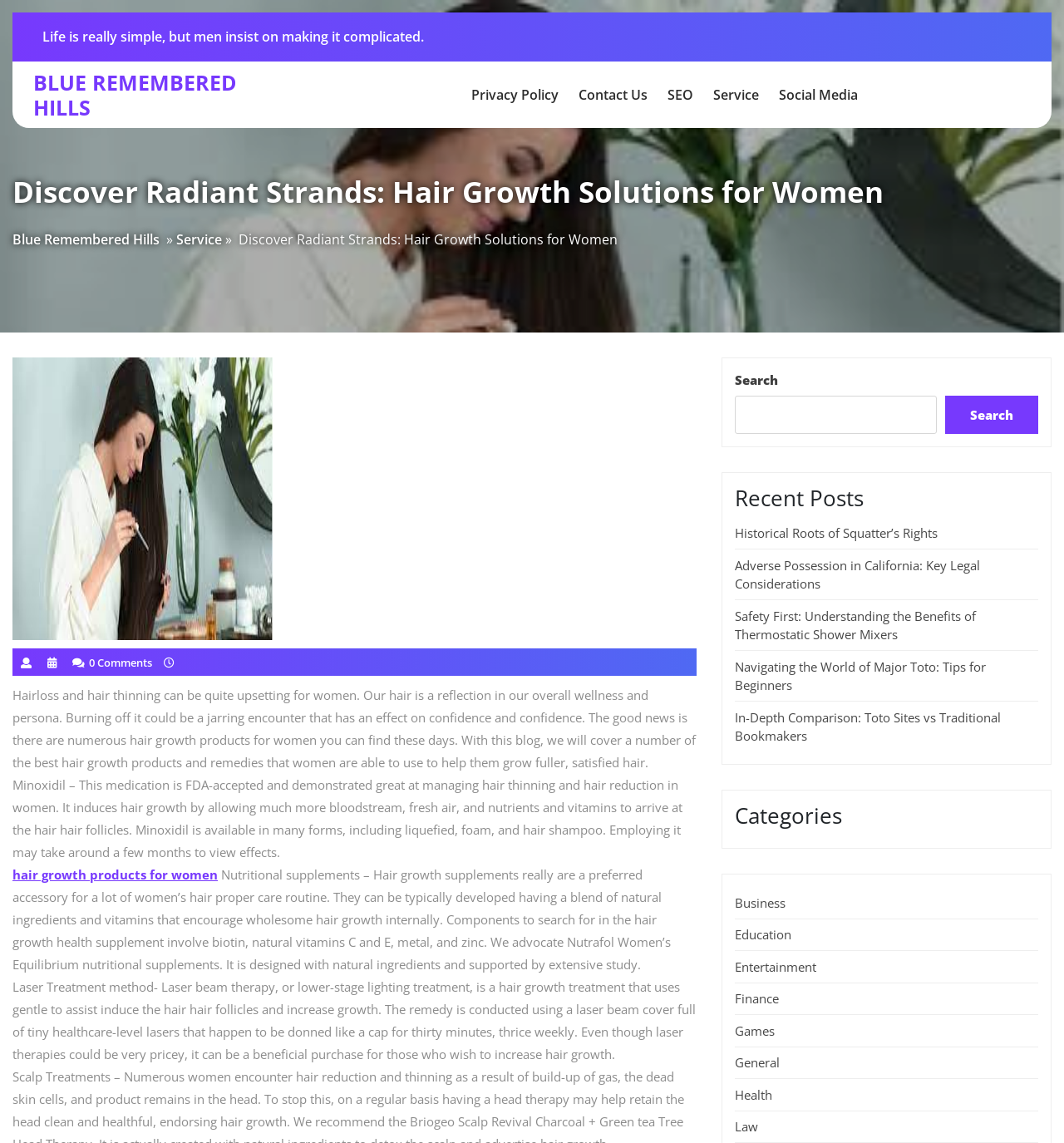Please determine the bounding box coordinates of the element's region to click in order to carry out the following instruction: "Click the 'BLUE REMEMBERED HILLS' link". The coordinates should be four float numbers between 0 and 1, i.e., [left, top, right, bottom].

[0.031, 0.059, 0.223, 0.106]